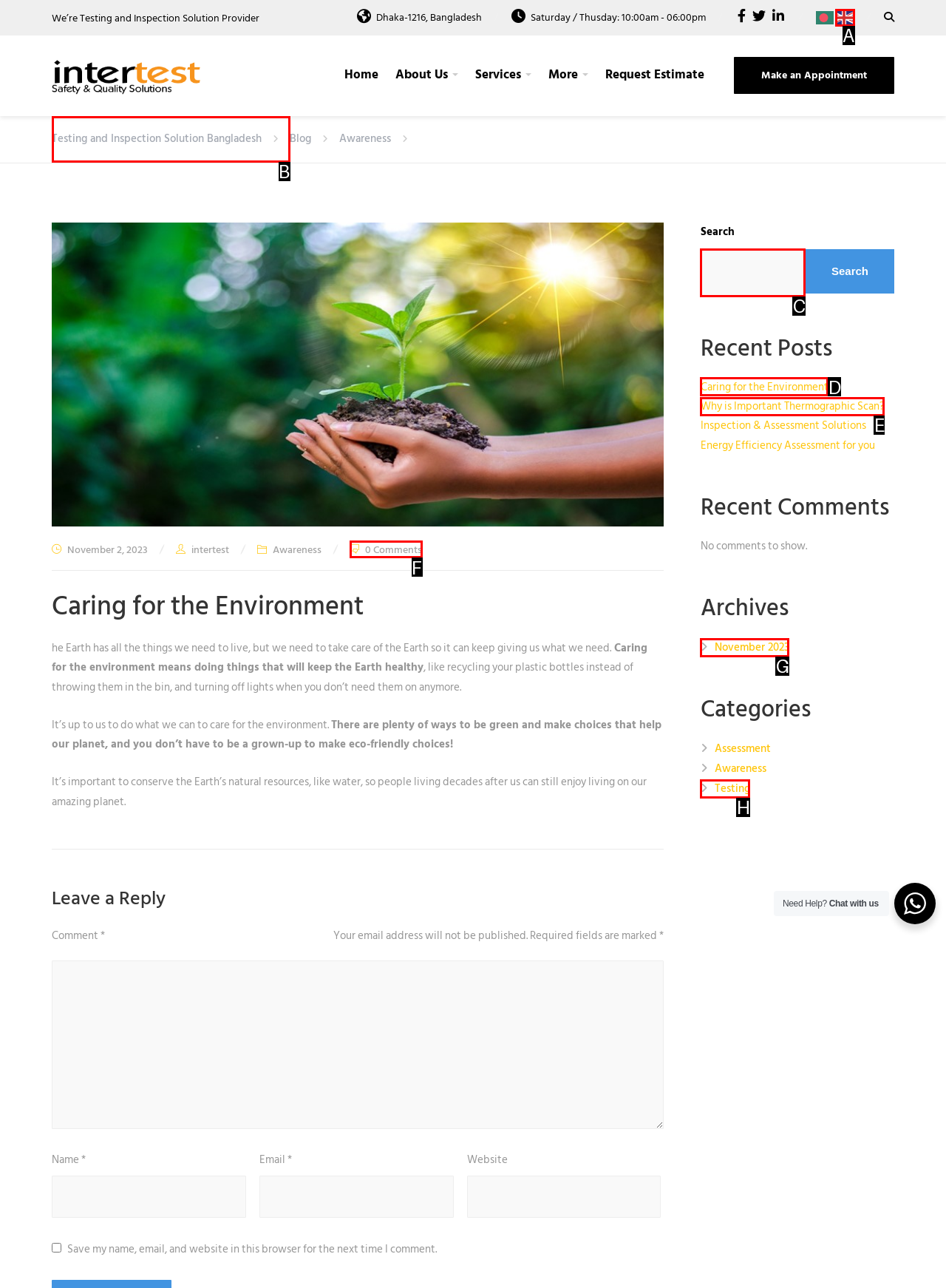Using the provided description: Caring for the Environment, select the most fitting option and return its letter directly from the choices.

D